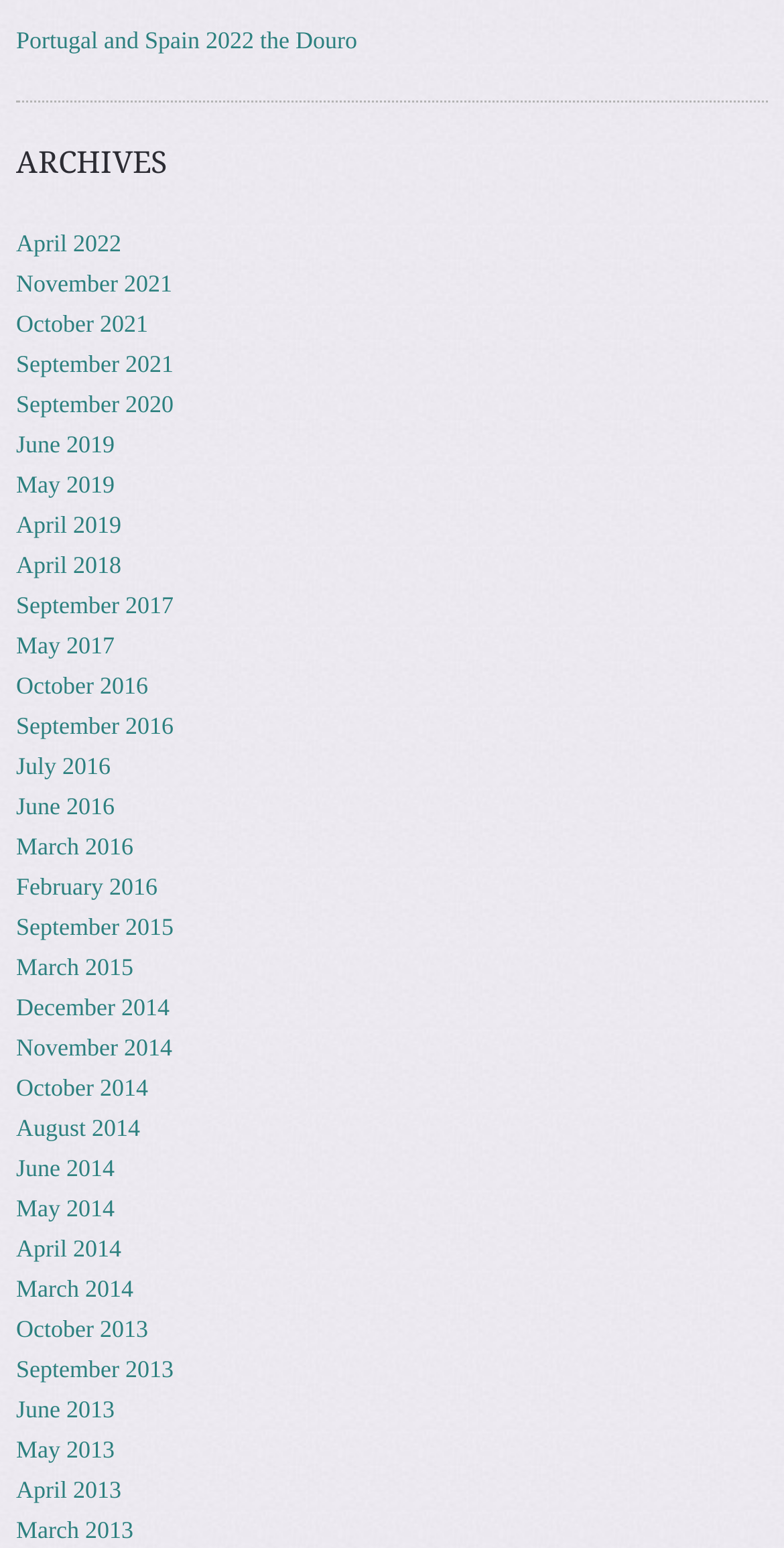What is the most recent archive?
Give a one-word or short phrase answer based on the image.

April 2022